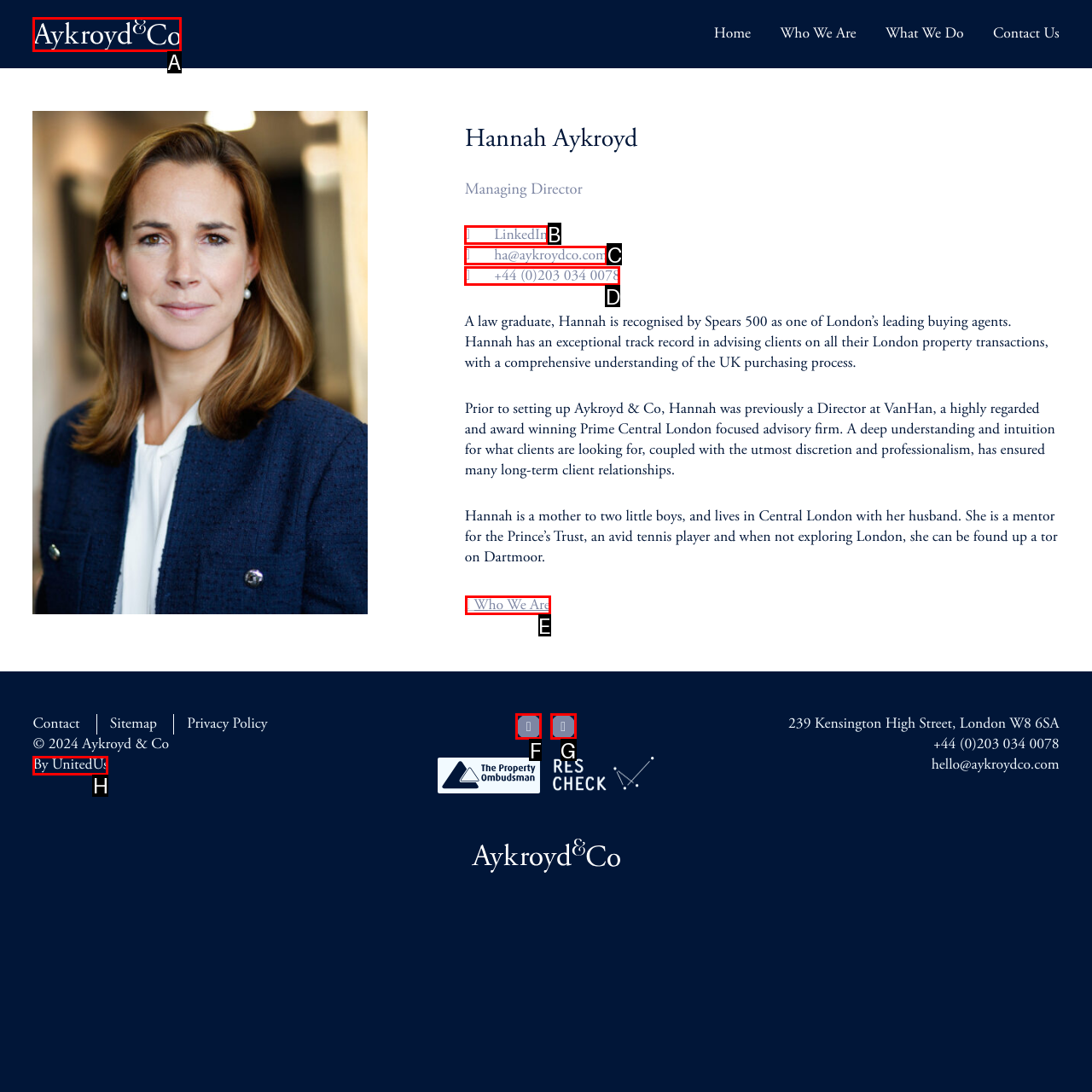Select the appropriate HTML element to click for the following task: Learn more about Who We Are
Answer with the letter of the selected option from the given choices directly.

E